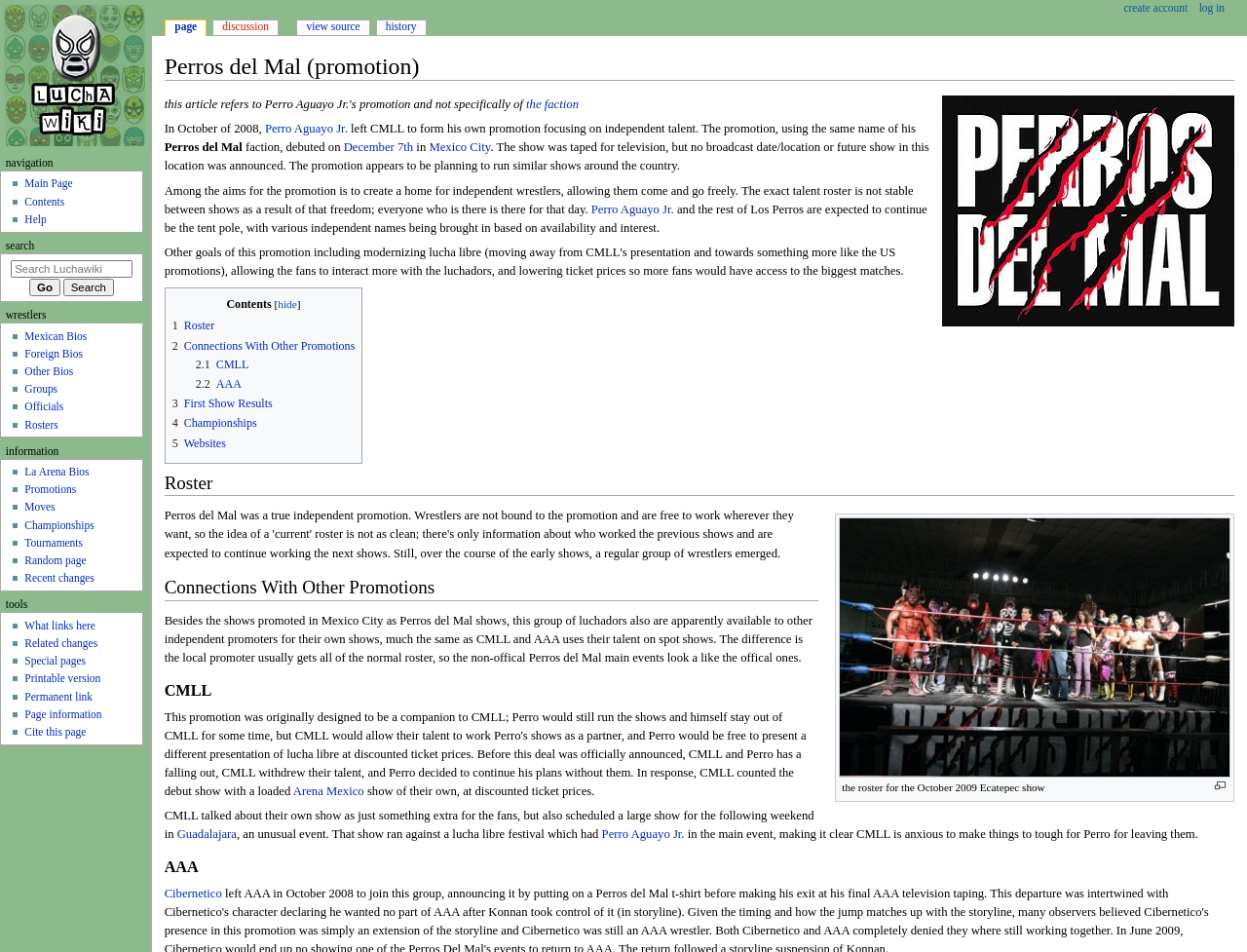Please find the bounding box coordinates of the element that needs to be clicked to perform the following instruction: "Go to Contents". The bounding box coordinates should be four float numbers between 0 and 1, represented as [left, top, right, bottom].

[0.132, 0.302, 0.291, 0.487]